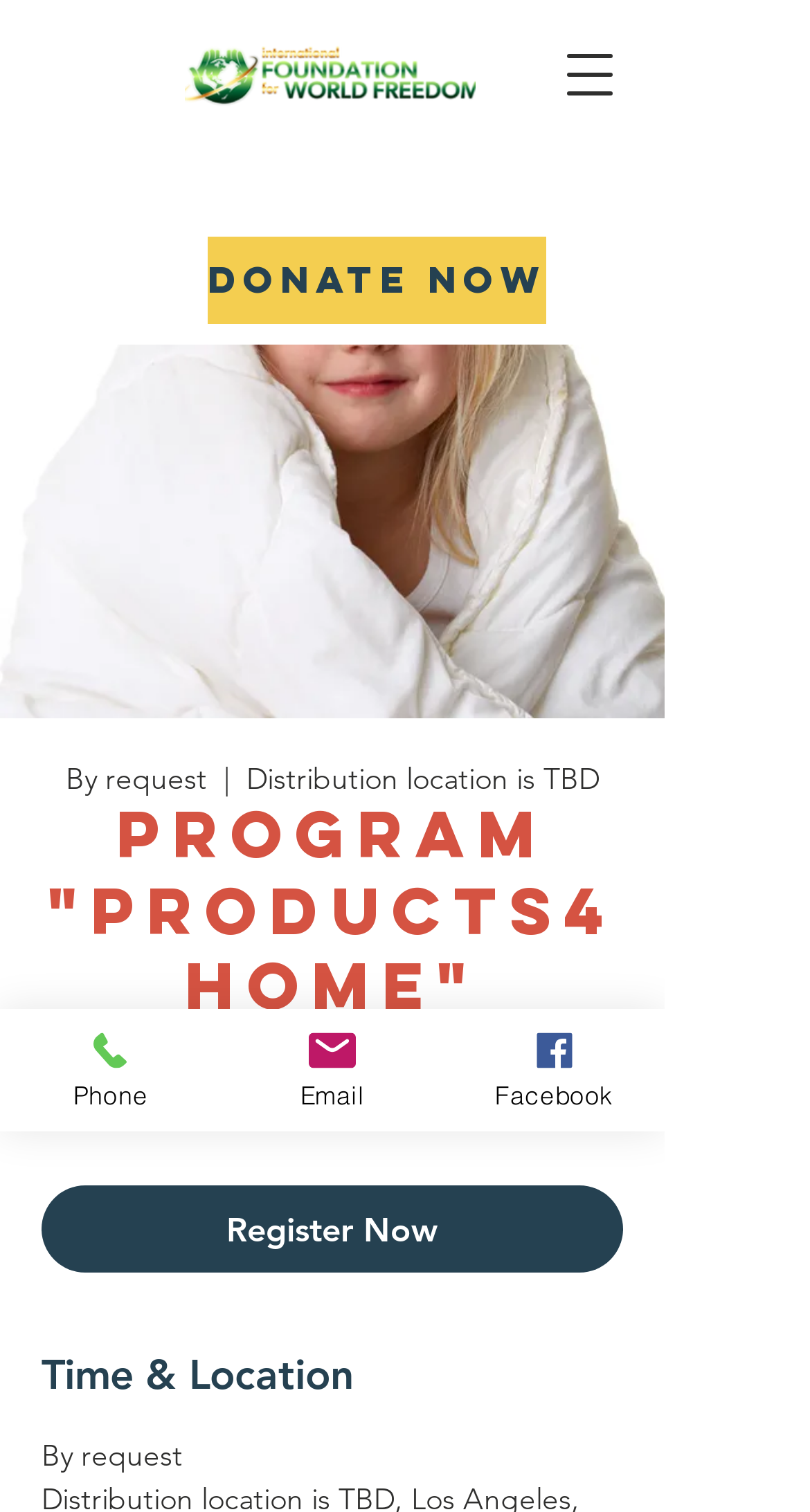Locate the bounding box coordinates of the element to click to perform the following action: 'Click the logo'. The coordinates should be given as four float values between 0 and 1, in the form of [left, top, right, bottom].

[0.228, 0.026, 0.587, 0.071]